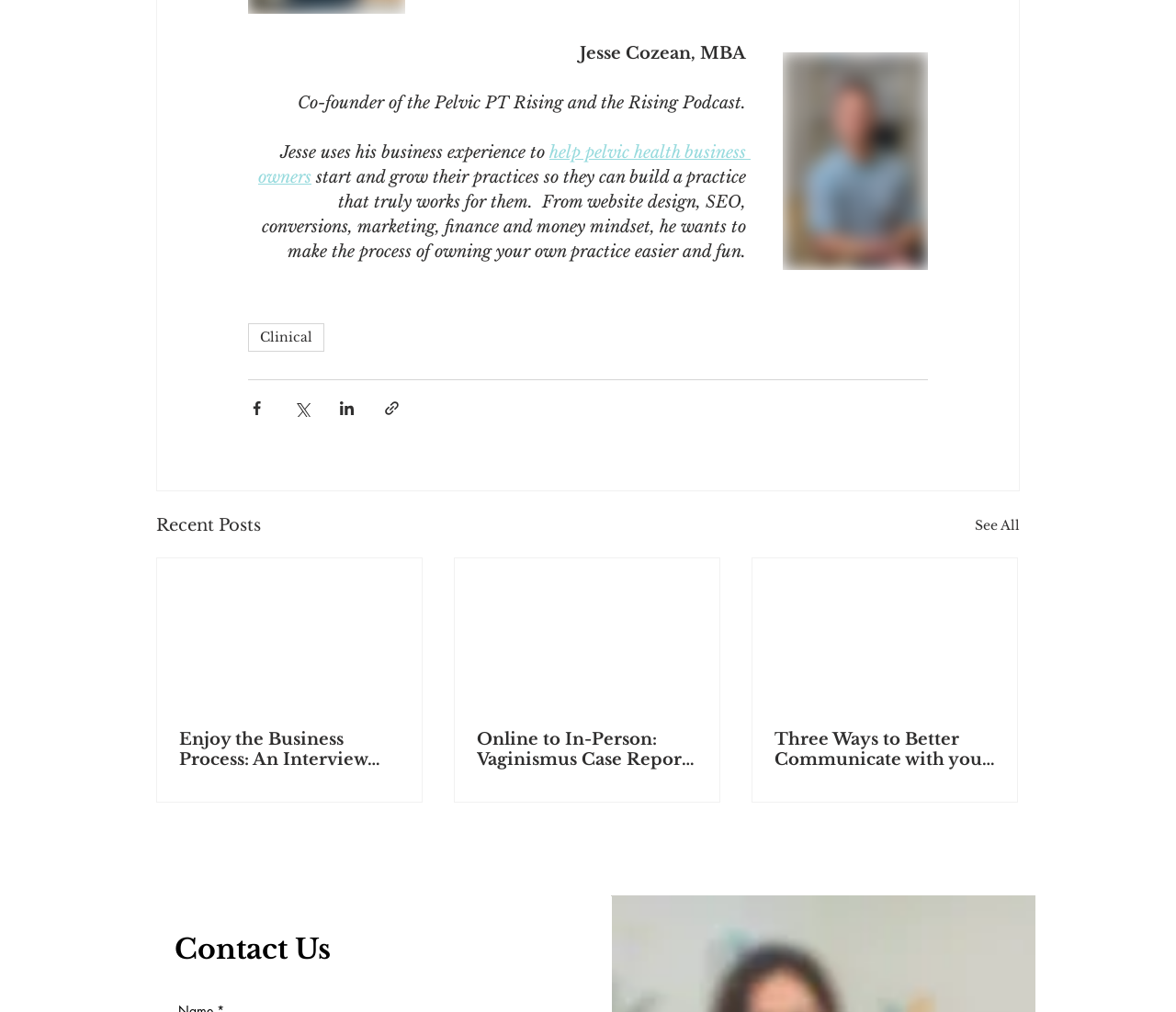What is the title of the section below the navigation?
Please use the visual content to give a single word or phrase answer.

Recent Posts